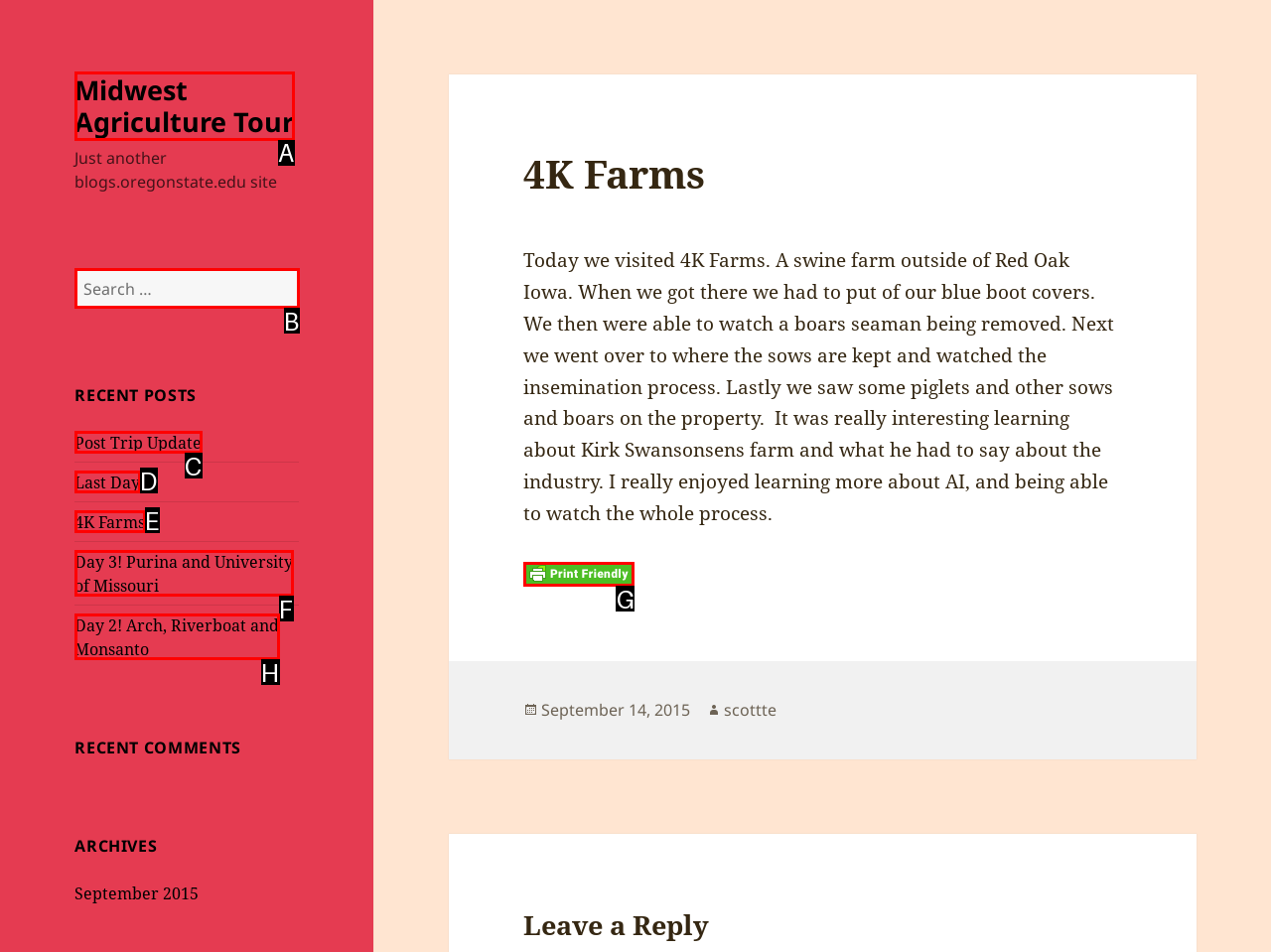Select the option I need to click to accomplish this task: Print the current article
Provide the letter of the selected choice from the given options.

G